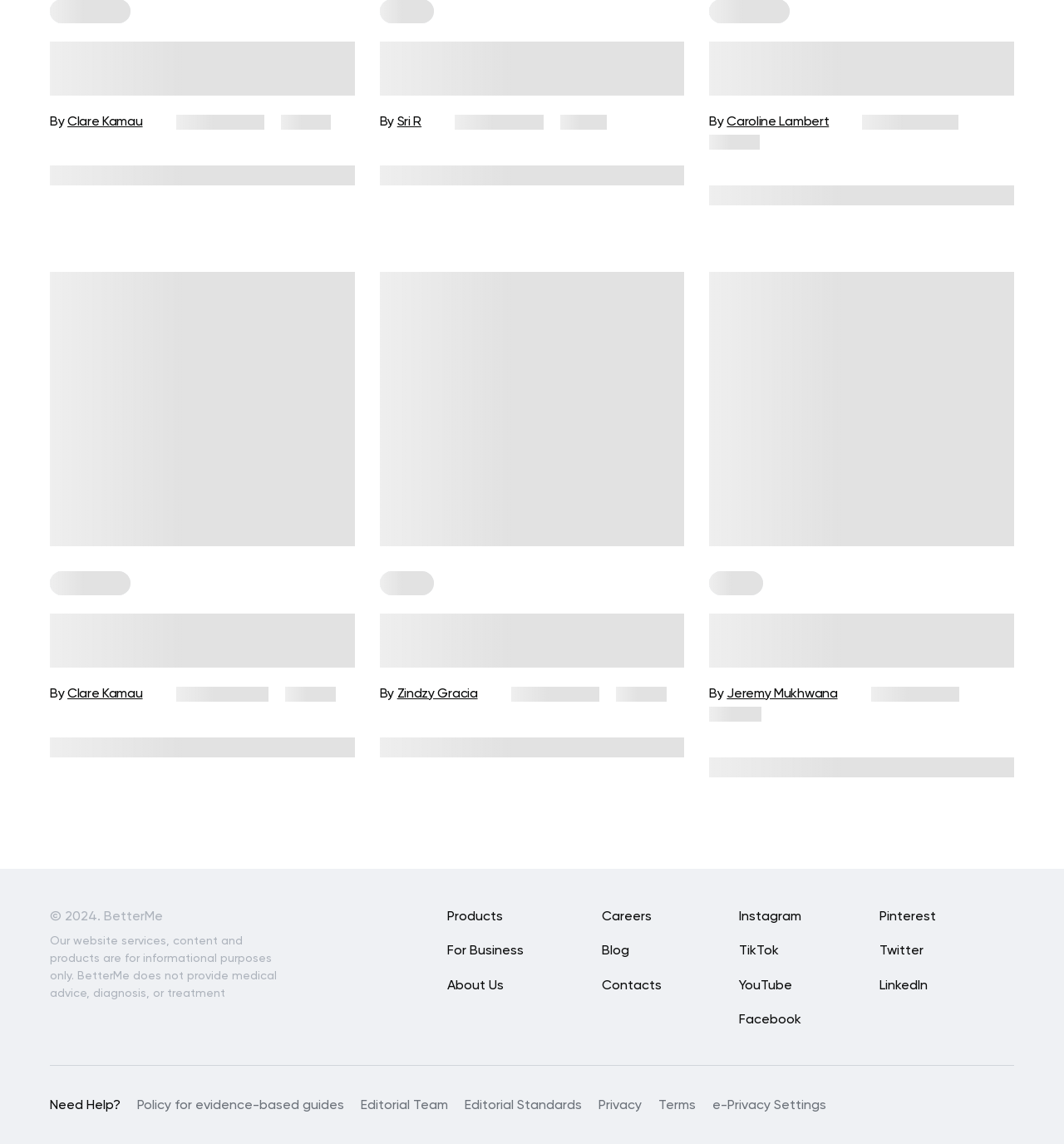Can you find the bounding box coordinates for the element that needs to be clicked to execute this instruction: "Visit the Facebook page"? The coordinates should be given as four float numbers between 0 and 1, i.e., [left, top, right, bottom].

[0.695, 0.886, 0.753, 0.902]